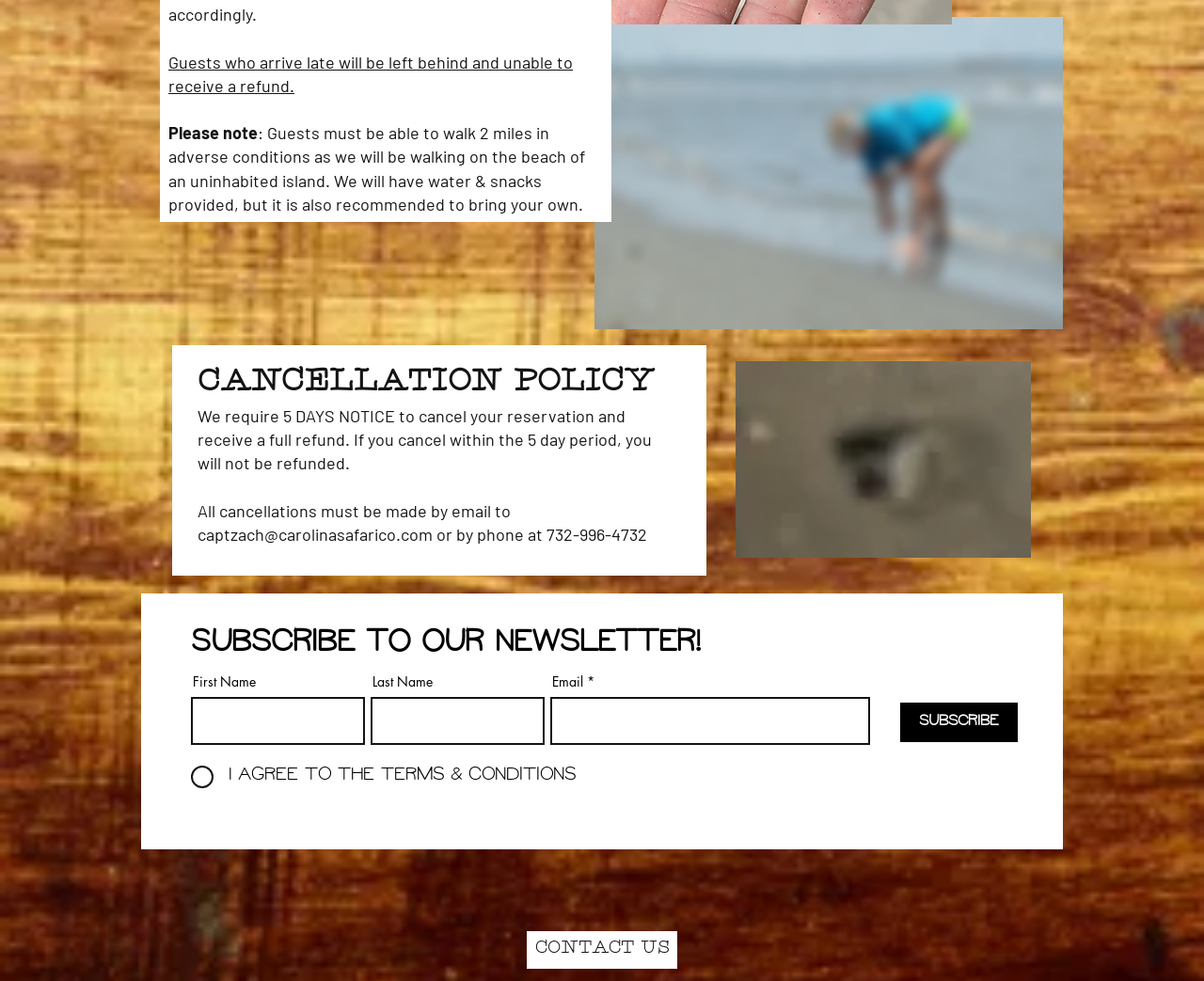Please identify the bounding box coordinates of the clickable area that will fulfill the following instruction: "Subscribe to the newsletter". The coordinates should be in the format of four float numbers between 0 and 1, i.e., [left, top, right, bottom].

[0.748, 0.716, 0.845, 0.757]